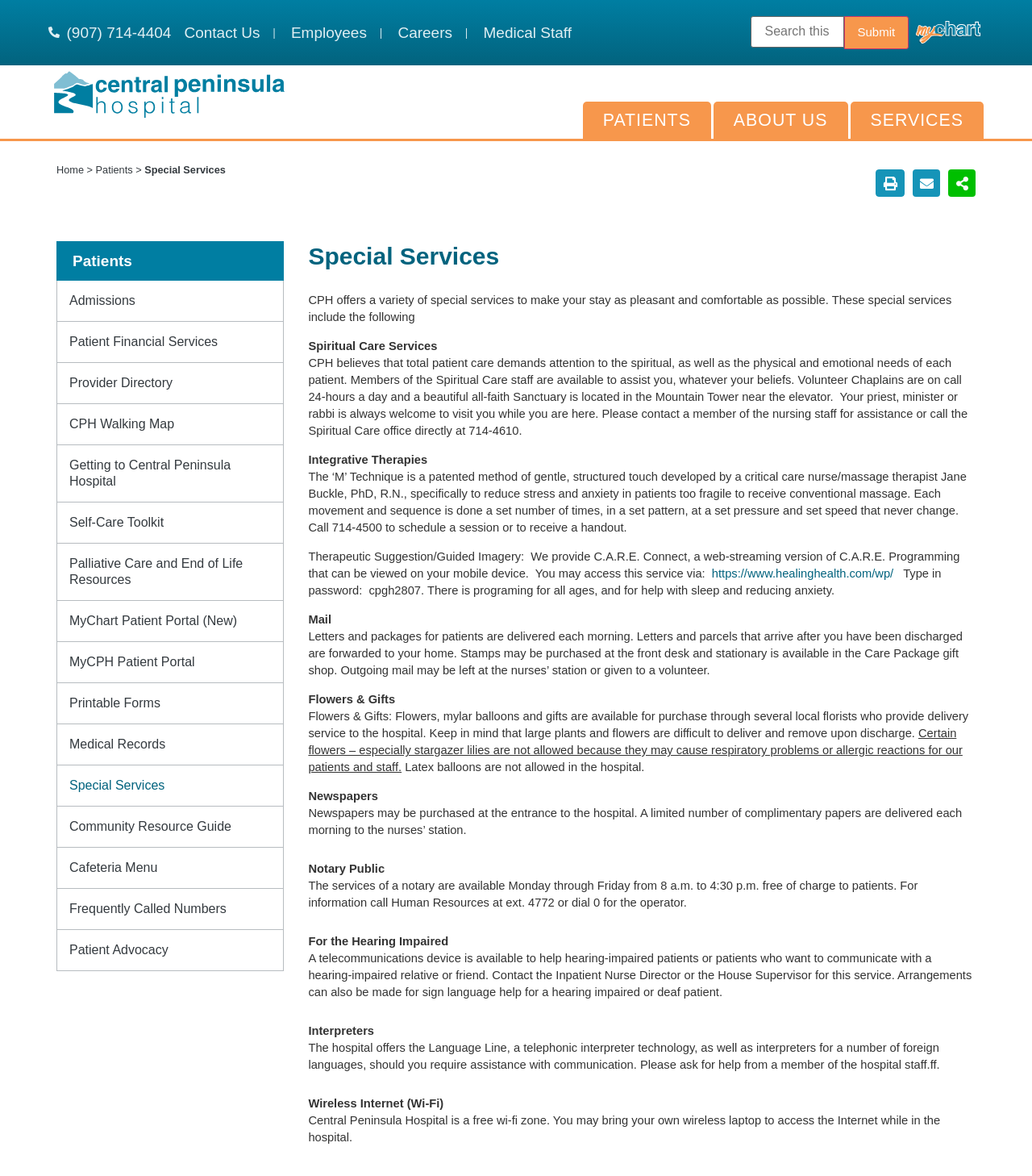Write a detailed summary of the webpage.

The webpage is about the special services offered by Central Peninsula Hospital (CPH) to make patients' stays as pleasant and comfortable as possible. At the top of the page, there are several links to different sections of the hospital's website, including "Contact Us", "Employees", "Careers", and "Medical Staff". 

Below these links, there is a search bar and a "Submit" button. On the right side of the page, there are more links to other sections of the website, including "PATIENTS", "ABOUT US", and "SERVICES". 

The main content of the page is divided into two columns. The left column has a heading "Patients" and lists various links to patient-related services, such as "Admissions", "Patient Financial Services", "Provider Directory", and "MyChart Patient Portal". 

The right column has a heading "Special Services" and provides detailed information about the special services offered by CPH, including Spiritual Care Services, Integrative Therapies, Mail, Flowers & Gifts, Newspapers, Notary Public, services for the Hearing Impaired, Interpreters, and Wireless Internet (Wi-Fi). 

Each of these special services is described in detail, including the services provided, how to access them, and any relevant instructions or guidelines. For example, the Spiritual Care Services section explains that the hospital has a team of chaplains available to assist patients with their spiritual needs, and provides information about the hospital's all-faith Sanctuary. The Integrative Therapies section describes the "M" Technique, a patented method of gentle touch developed to reduce stress and anxiety in patients, and provides information about how to schedule a session.